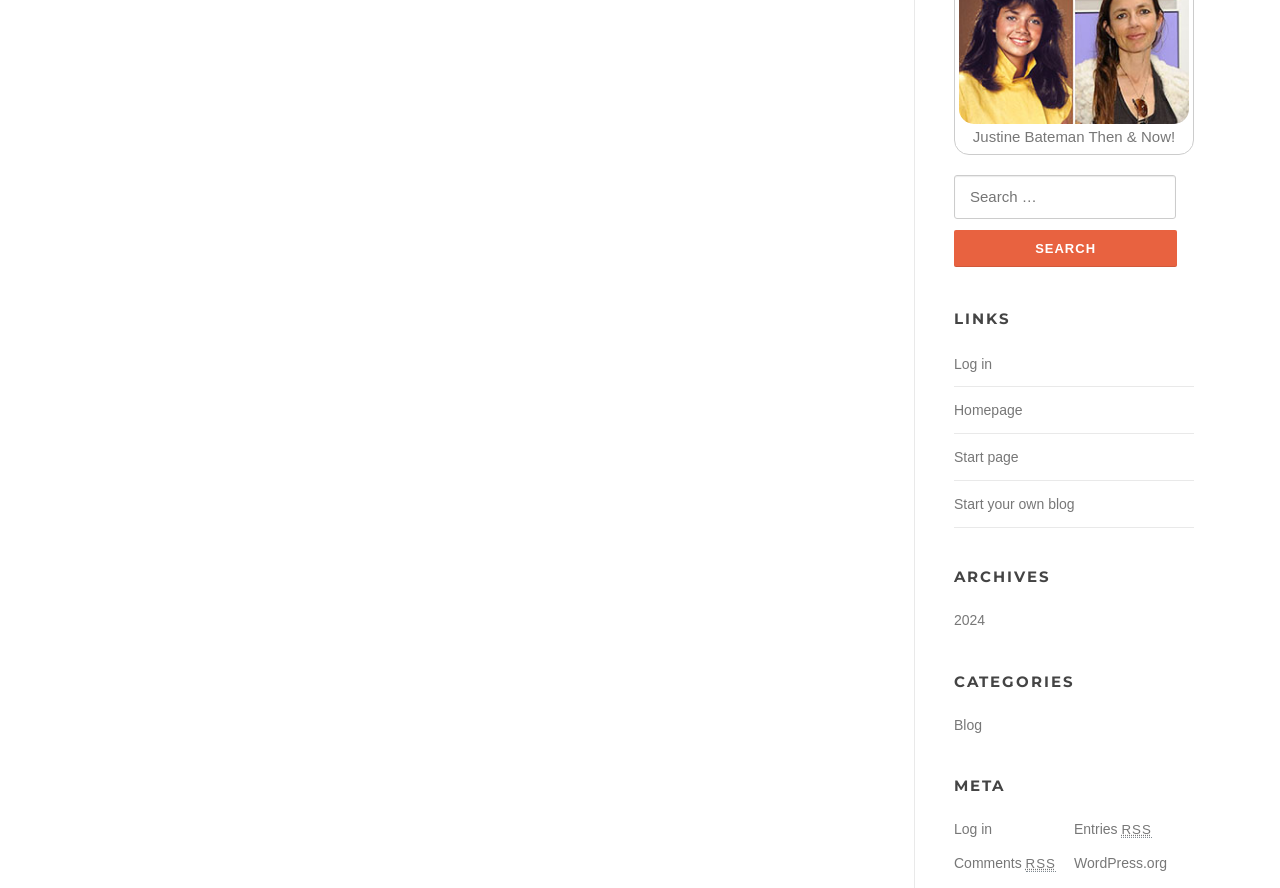Provide the bounding box coordinates of the area you need to click to execute the following instruction: "Visit the homepage".

[0.745, 0.453, 0.799, 0.471]